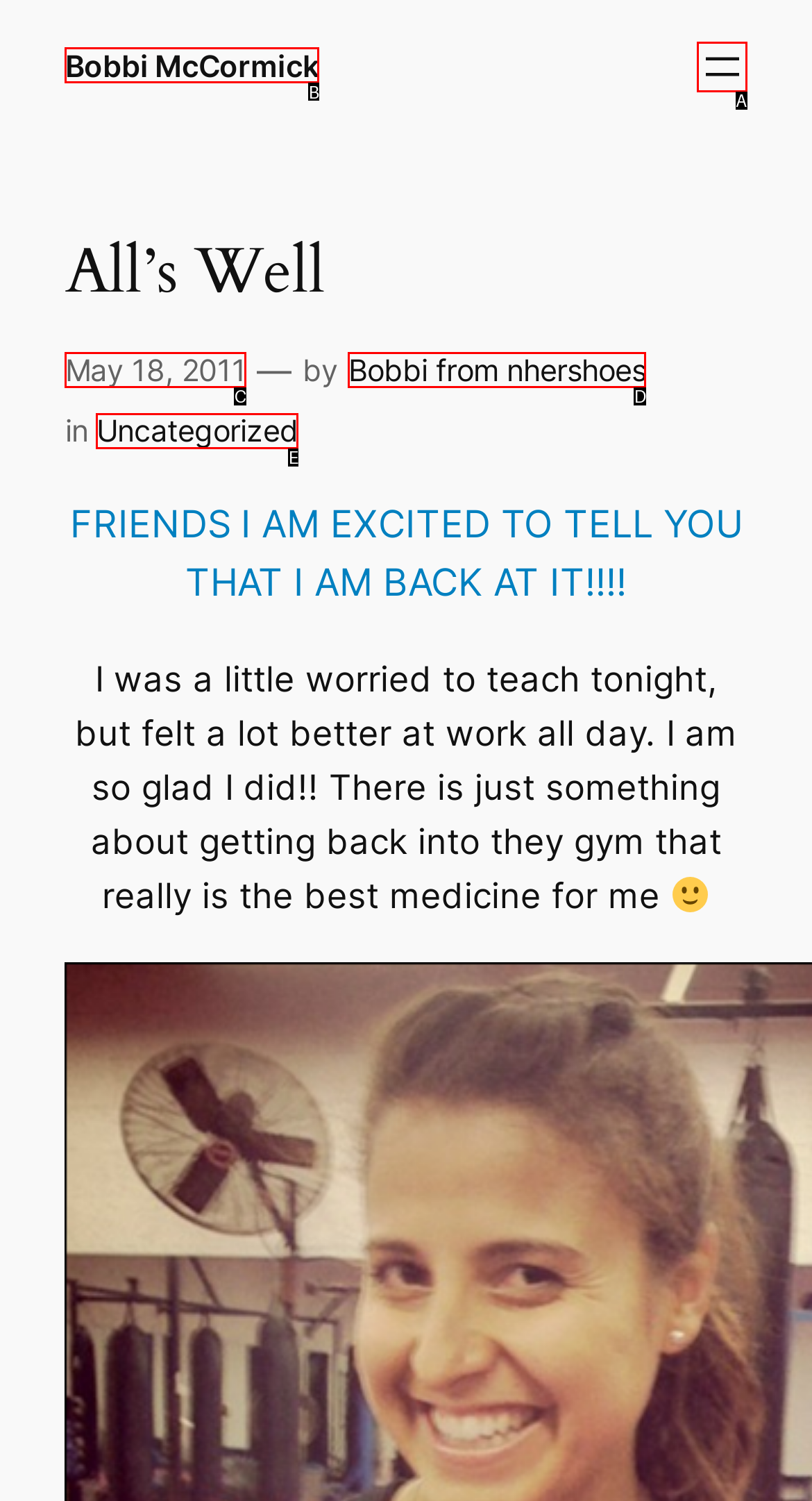From the provided choices, determine which option matches the description: Bobbi from nhershoes. Respond with the letter of the correct choice directly.

D